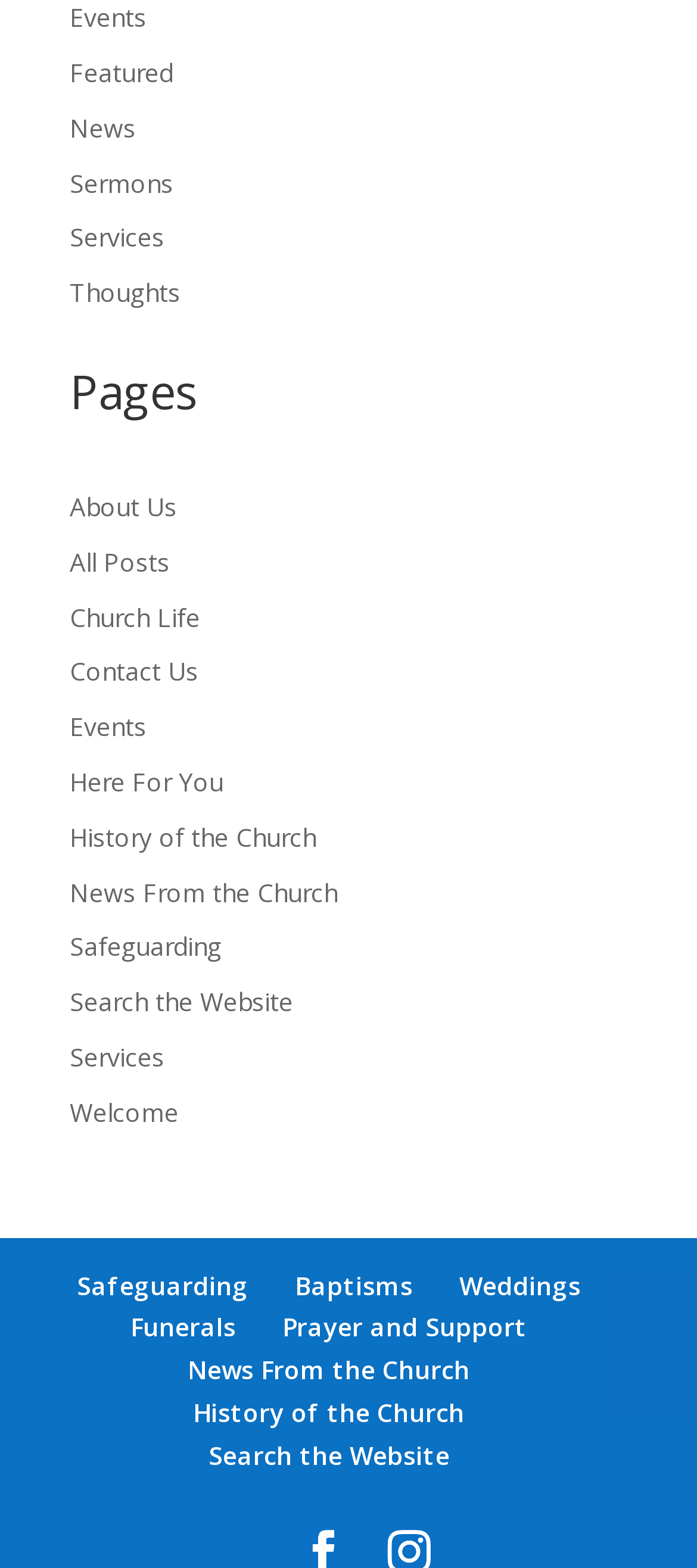Please identify the bounding box coordinates of the area I need to click to accomplish the following instruction: "Search the Website".

[0.1, 0.628, 0.421, 0.65]